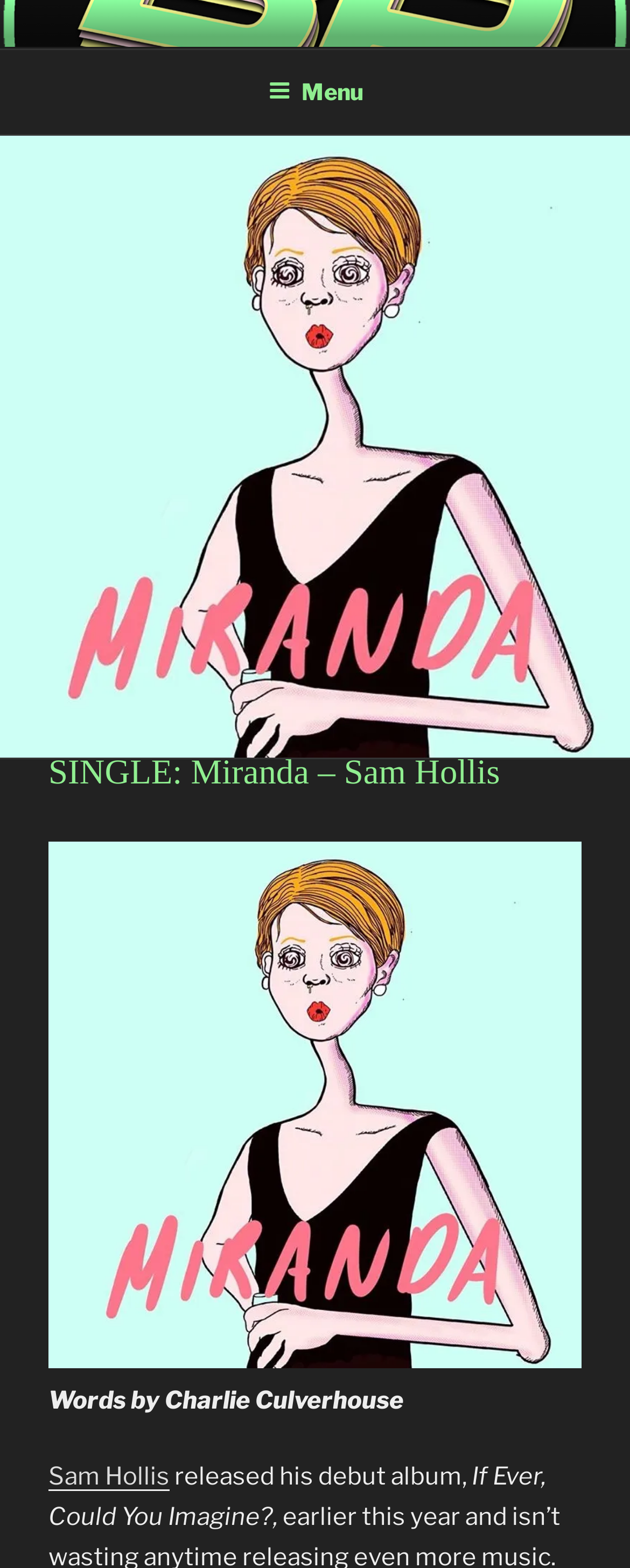Determine the bounding box coordinates of the UI element described below. Use the format (top-left x, top-left y, bottom-right x, bottom-right y) with floating point numbers between 0 and 1: parent_node: Words by Charlie Culverhouse

[0.077, 0.858, 0.923, 0.877]